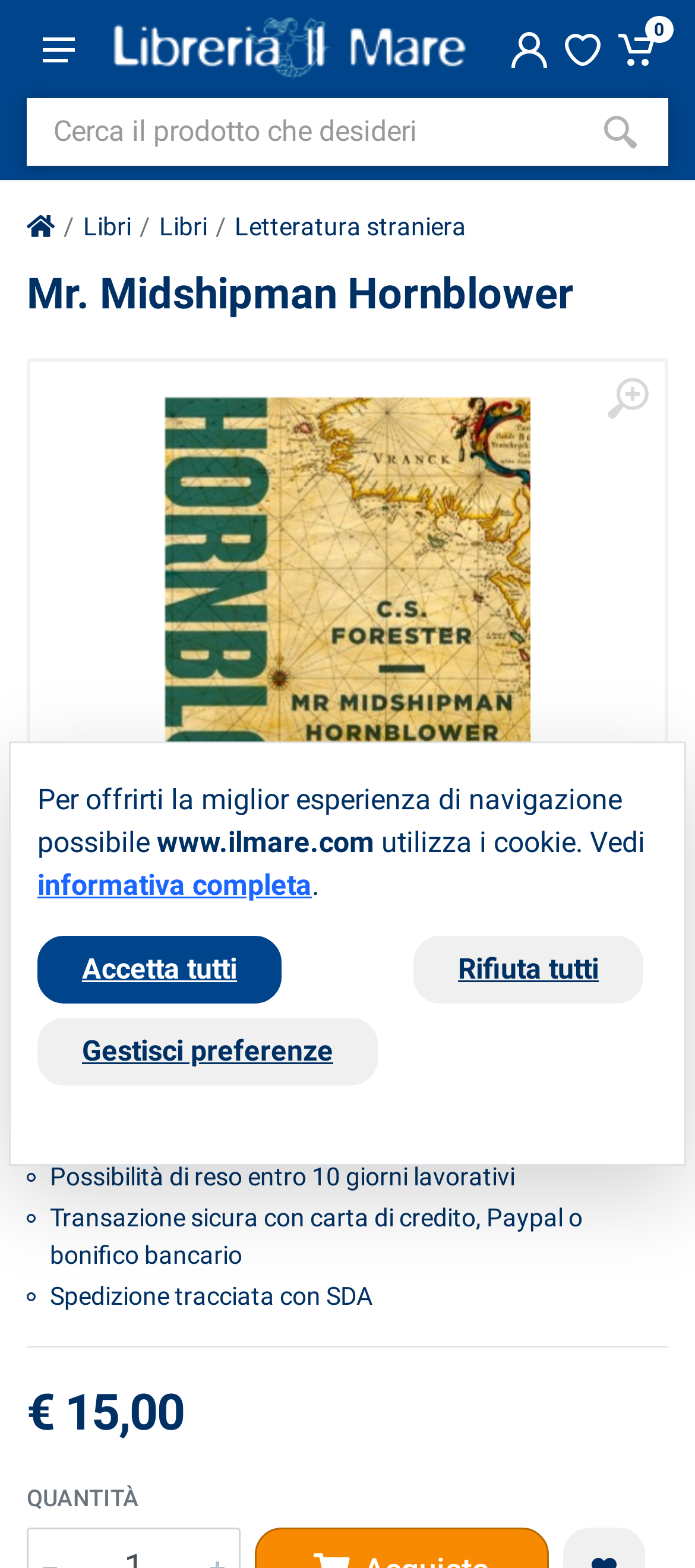Determine the bounding box coordinates of the clickable region to execute the instruction: "Go to Il Mare homepage". The coordinates should be four float numbers between 0 and 1, denoted as [left, top, right, bottom].

[0.162, 0.009, 0.674, 0.053]